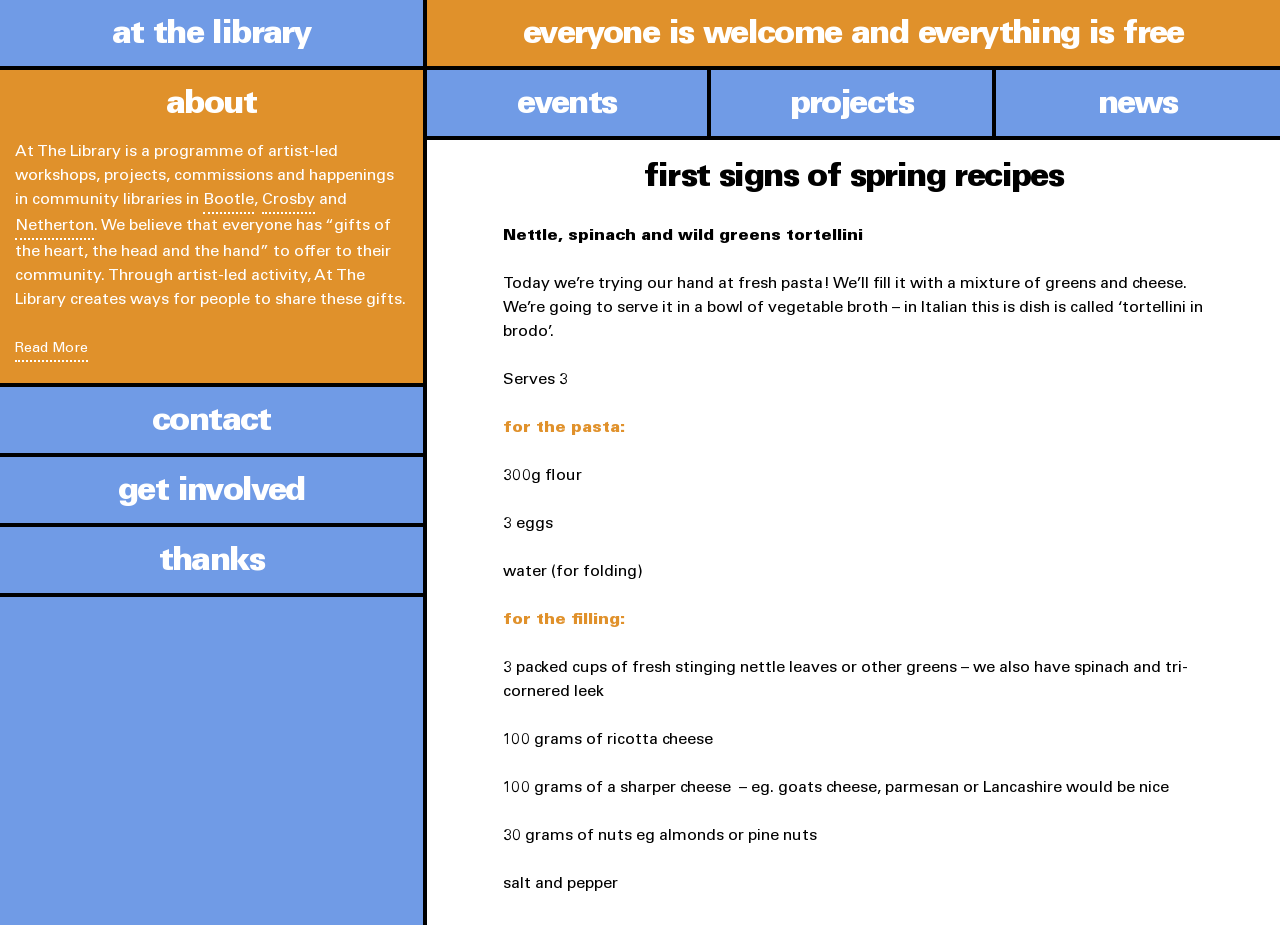Identify the bounding box for the UI element that is described as follows: "At The Library".

[0.0, 0.022, 0.33, 0.056]